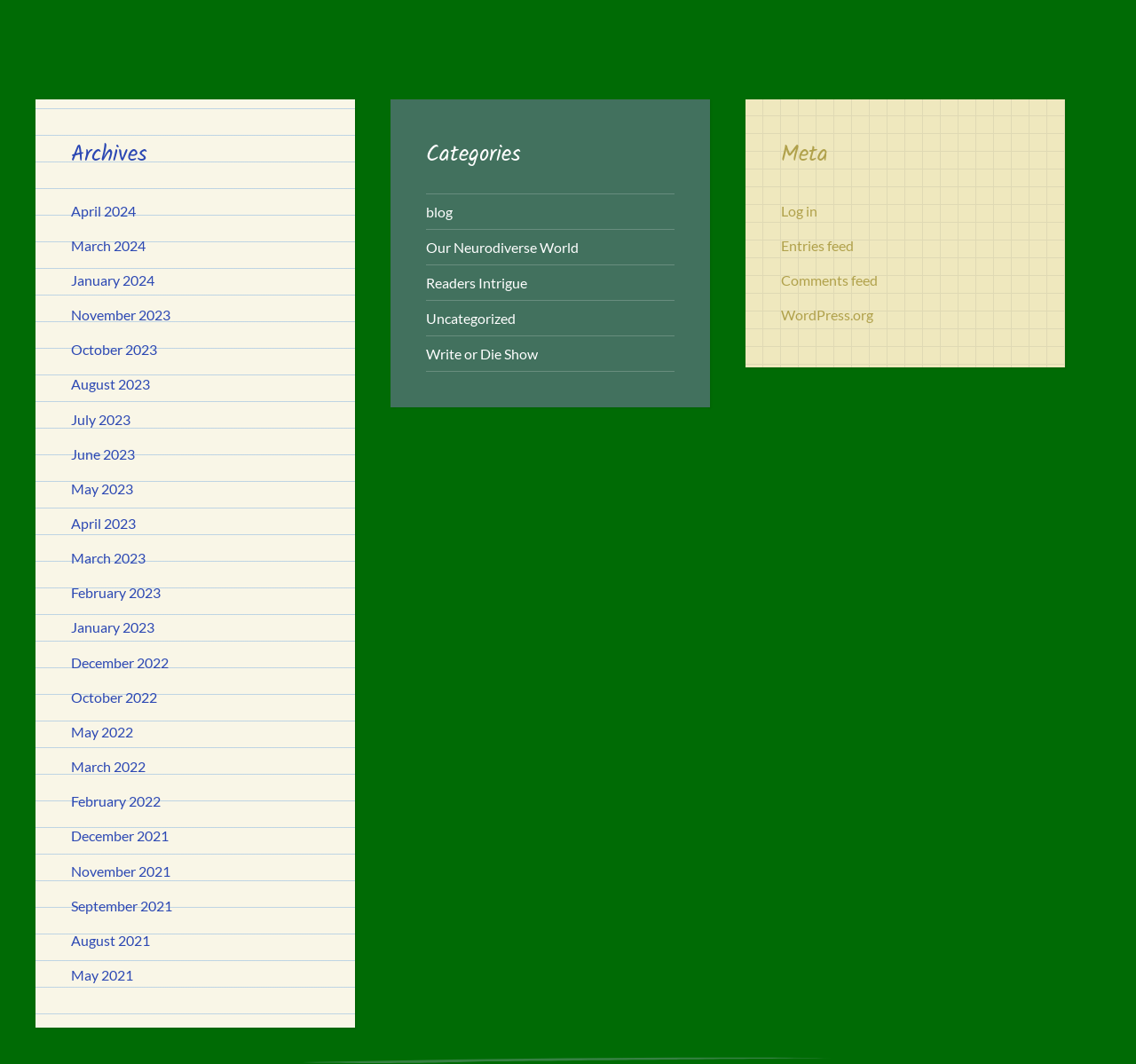Determine the bounding box for the UI element that matches this description: "Our Neurodiverse World".

[0.375, 0.224, 0.509, 0.24]